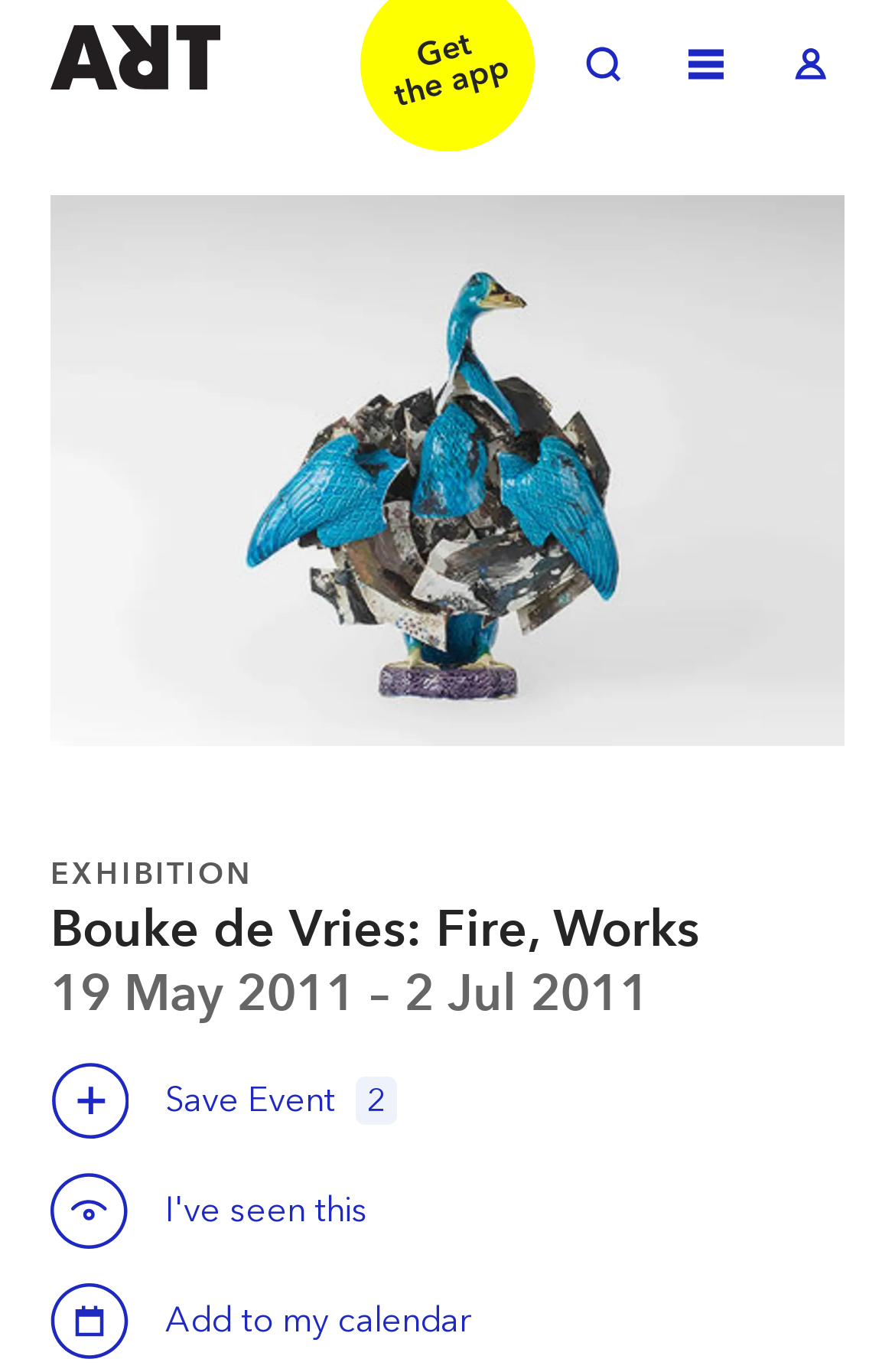What is the function of the 'Calendar' button?
Give a comprehensive and detailed explanation for the question.

I found the answer by looking at the button element with the bounding box coordinates [0.056, 0.934, 0.538, 0.99]. The text of this element is 'Add to my calendar', which suggests that it is a button for adding the event to the user's calendar.